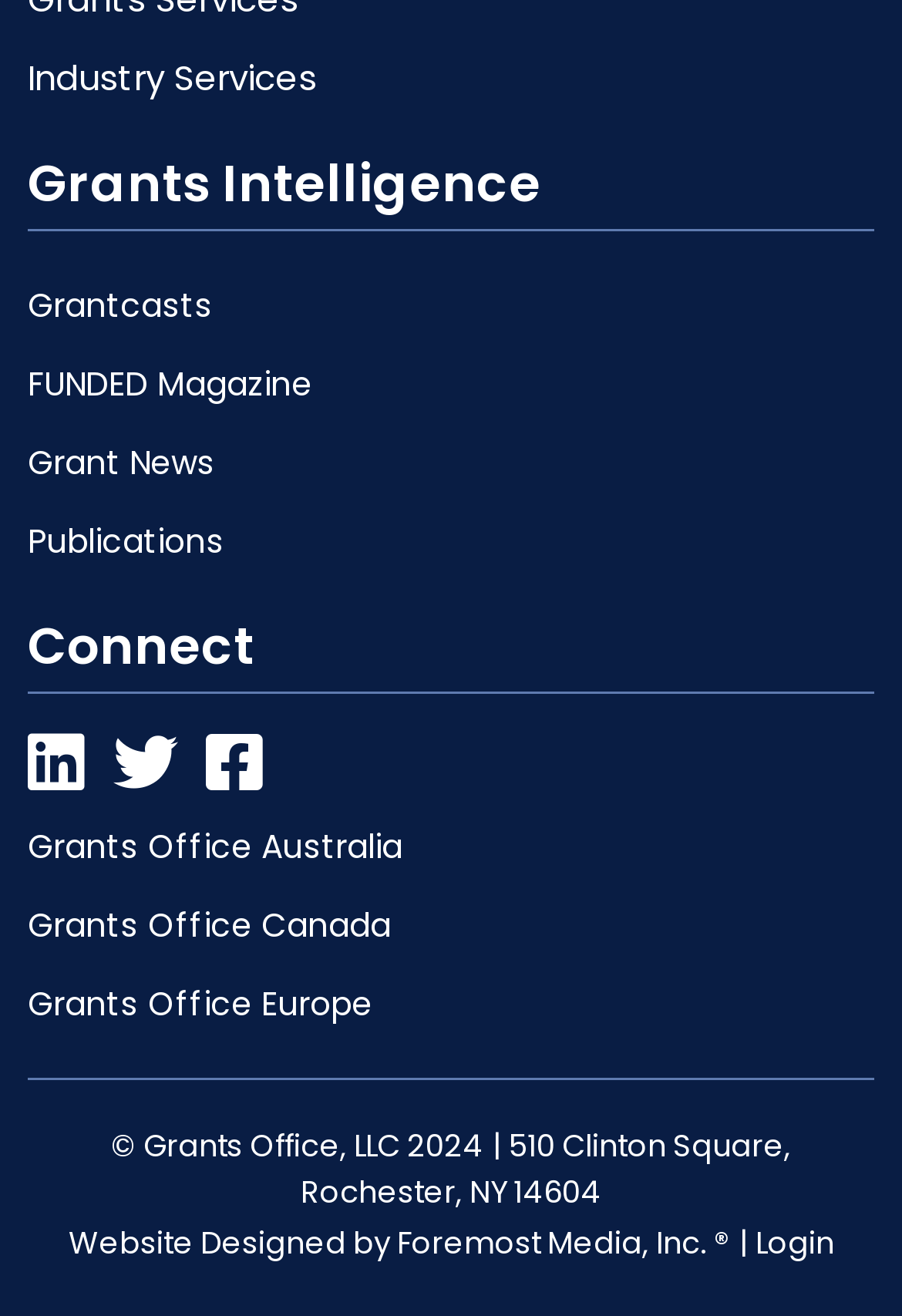Please determine the bounding box coordinates of the section I need to click to accomplish this instruction: "Login to the system".

[0.837, 0.927, 0.924, 0.96]